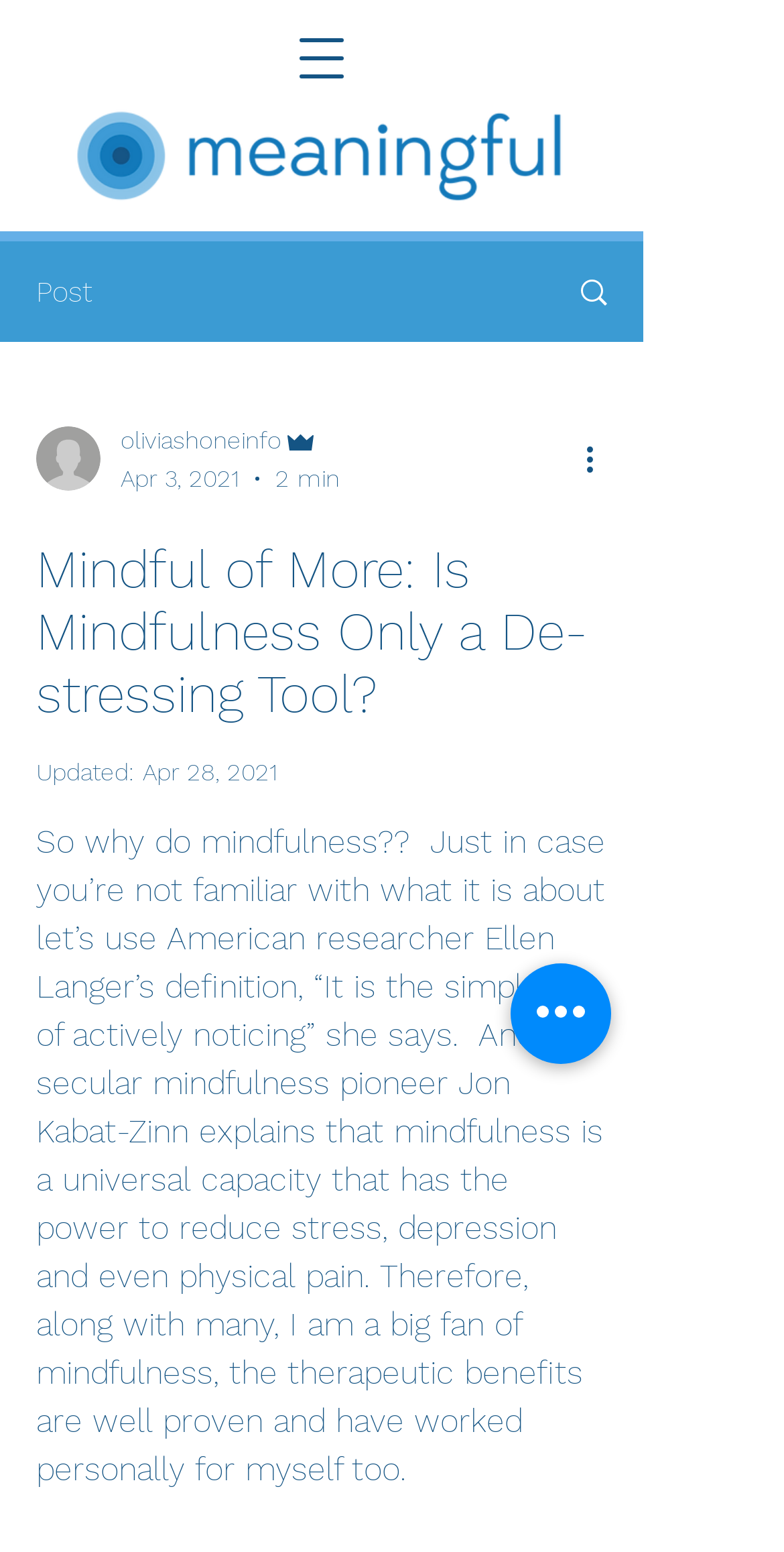Determine the bounding box for the UI element as described: "Search". The coordinates should be represented as four float numbers between 0 and 1, formatted as [left, top, right, bottom].

[0.695, 0.157, 0.818, 0.219]